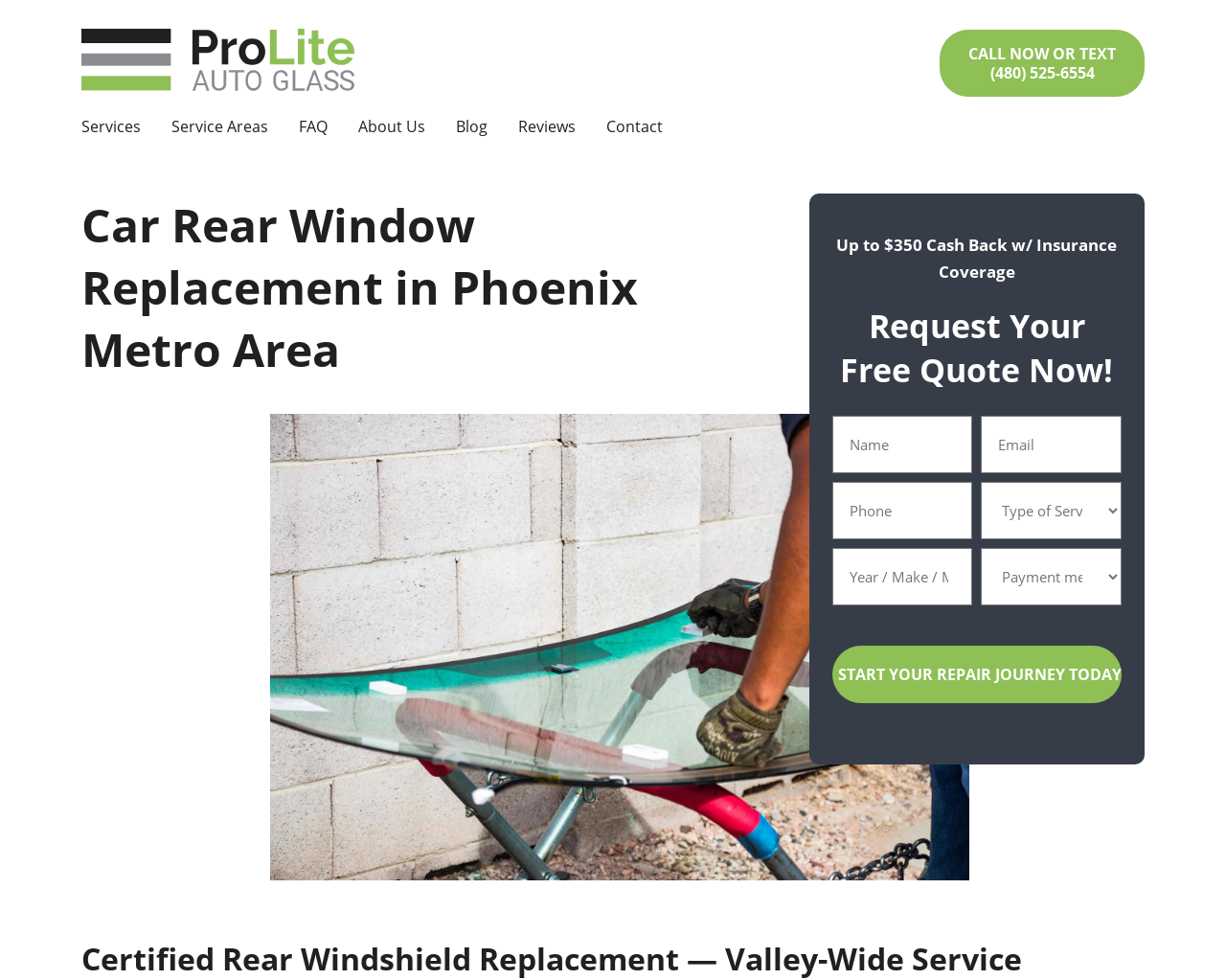What is the cash back amount offered with insurance coverage?
Look at the screenshot and give a one-word or phrase answer.

$350